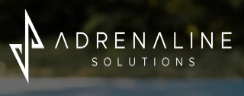Explain the contents of the image with as much detail as possible.

The image features the logo of "Adrenaline Solutions," presented prominently in a sleek and modern font. The design emphasizes a sense of energy and innovation, reflected by the stylized use of lines and the dynamic arrangement of the text. The logo is set against a blurred background, which suggests a vibrant and engaging environment, further aligning with the company's focus on helping sports organizations succeed. This visual representation encapsulates the essence of their mission to bring visions to life, particularly in the context of sports and coaching excellence.